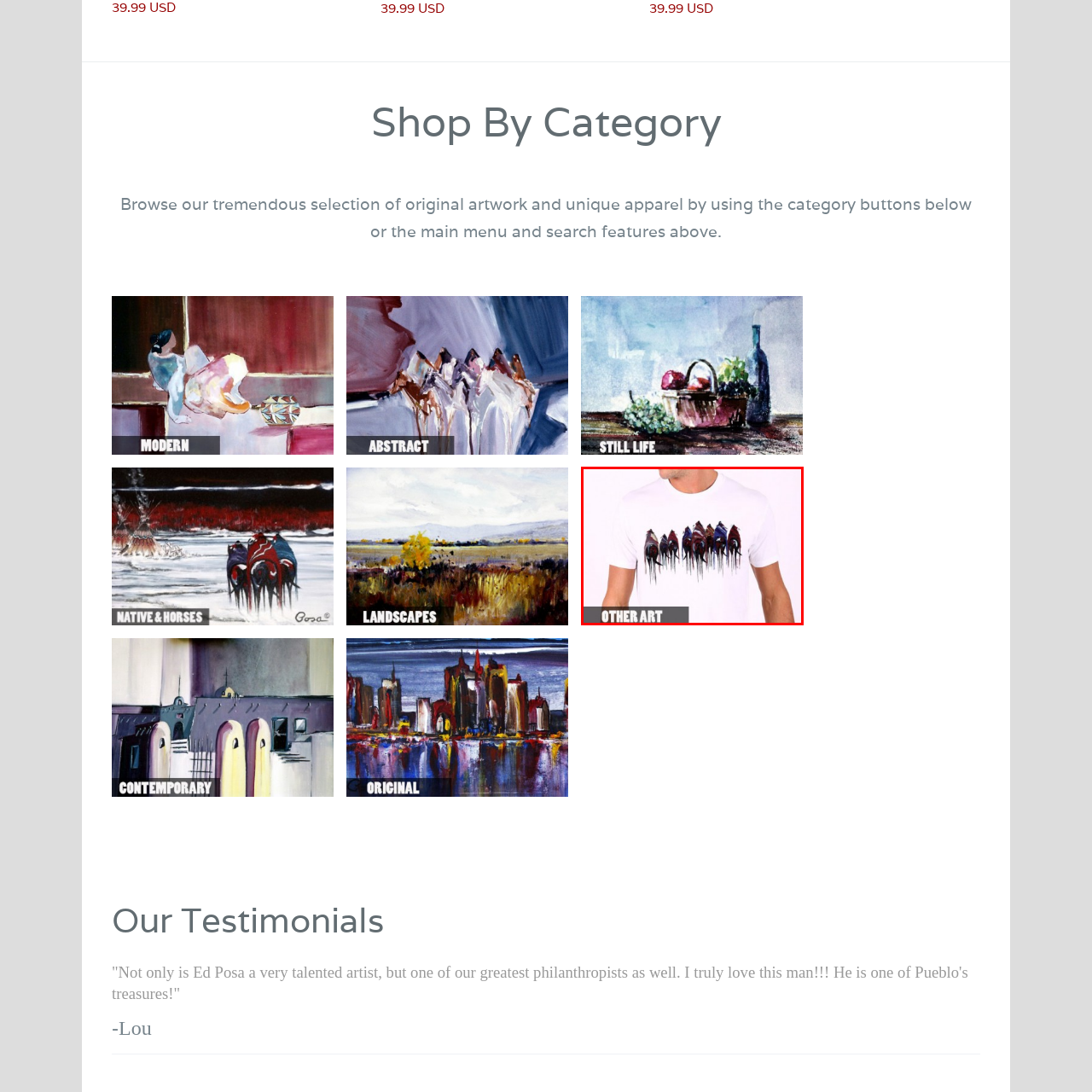Look at the image enclosed by the red boundary and give a detailed answer to the following question, grounding your response in the image's content: 
What is the theme of the graphic design?

The caption describes the graphic design as a 'modern artistic representation' with vibrant hues of red and blue, indicating that the theme of the design is modern artistic.